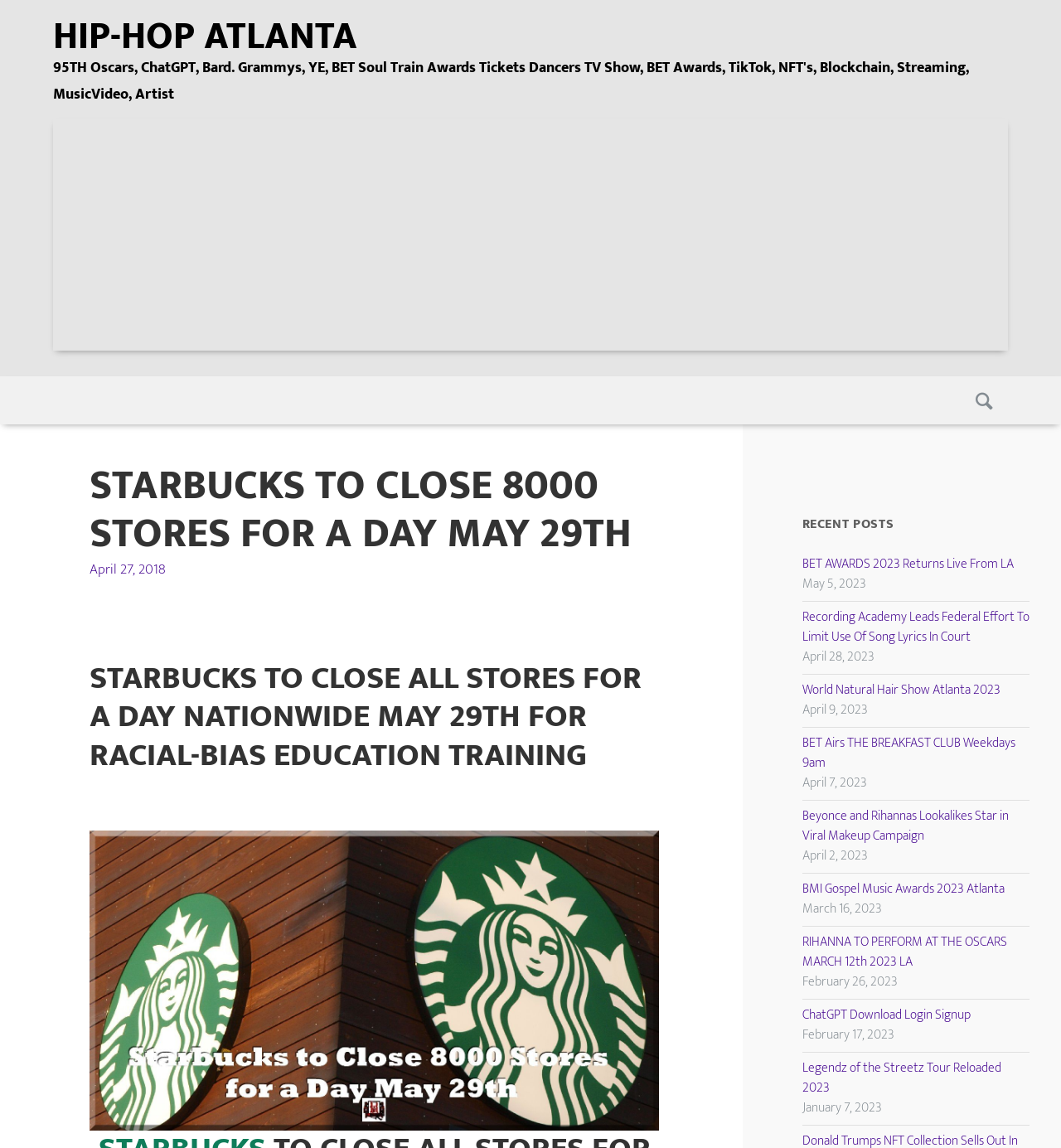What is the purpose of the event on May 29th?
Based on the image, please offer an in-depth response to the question.

According to the webpage, the purpose of the event on May 29th is for racial-bias education training, as stated in the heading 'STARBUCKS TO CLOSE ALL STORES FOR A DAY NATIONWIDE MAY 29TH FOR RACIAL-BIAS EDUCATION TRAINING'.